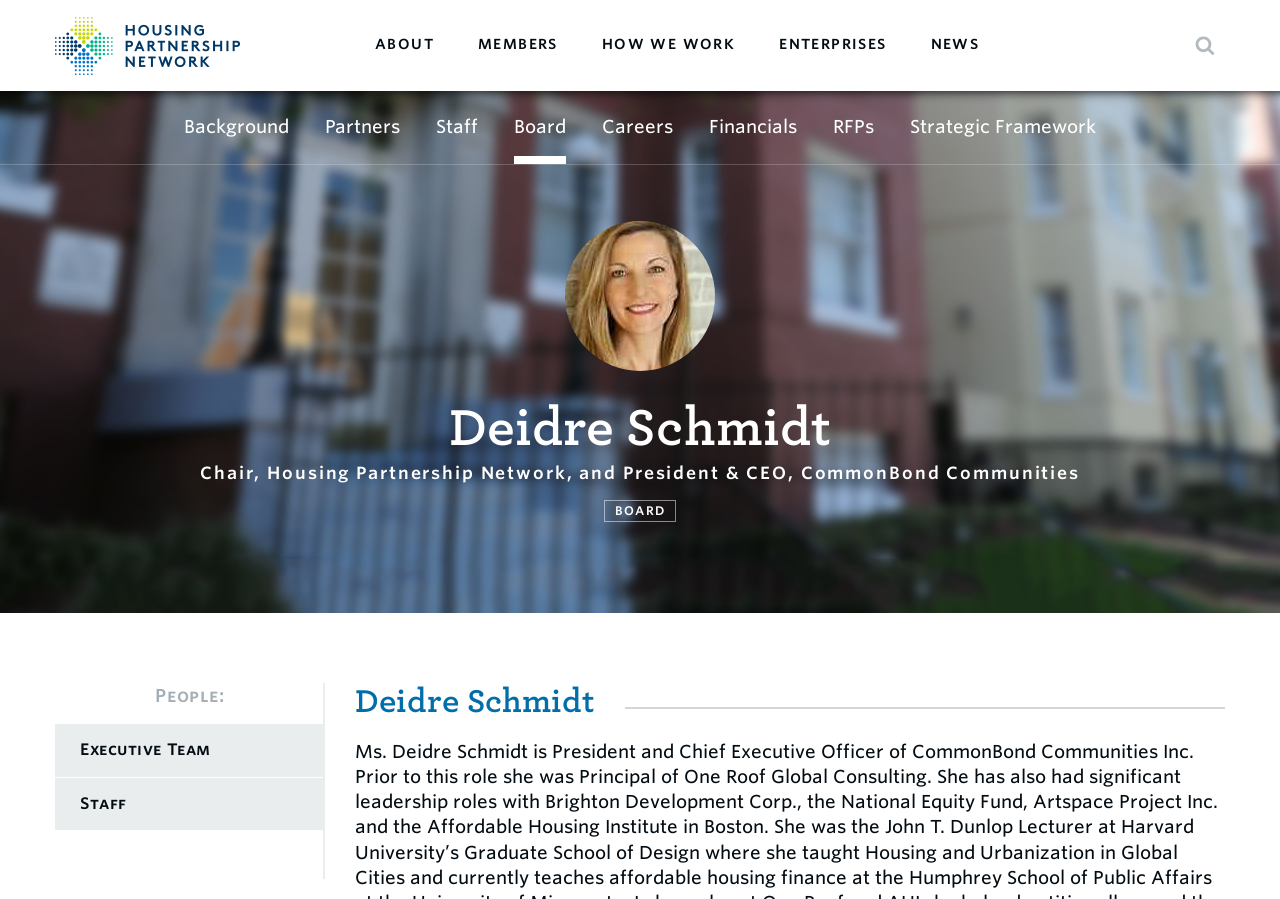How many links are there in the main navigation menu?
Based on the image, answer the question in a detailed manner.

I counted the number of link elements with y-coordinates between 0.028 and 0.1, which are likely to be part of the main navigation menu. I found 6 links: 'ABOUT', 'MEMBERS', 'HOW WE WORK', 'ENTERPRISES', 'NEWS', and 'SOCIAL ENTERPRISES'.